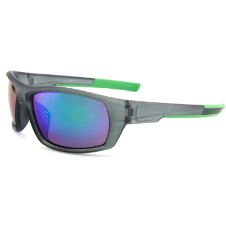Provide a comprehensive description of the image.

Introducing the EUGENIA Double Injection Frame Sunglasses, a stylish and functional accessory designed for outdoor enthusiasts. These sunglasses feature a sleek gray frame with vibrant green accents, providing a modern yet sporty look. The mirrored lenses boast a stunning iridescent finish that not only enhances visual appeal but also offers superior UV protection. Ideal for activities like fishing, cycling, or simply enjoying a sunny day, these sunglasses combine durability and comfort, making them a perfect choice for men who appreciate both style and practicality. Whether you're hitting the road or relaxing by the water, these sunglasses are designed to keep you looking sharp and feeling protected.